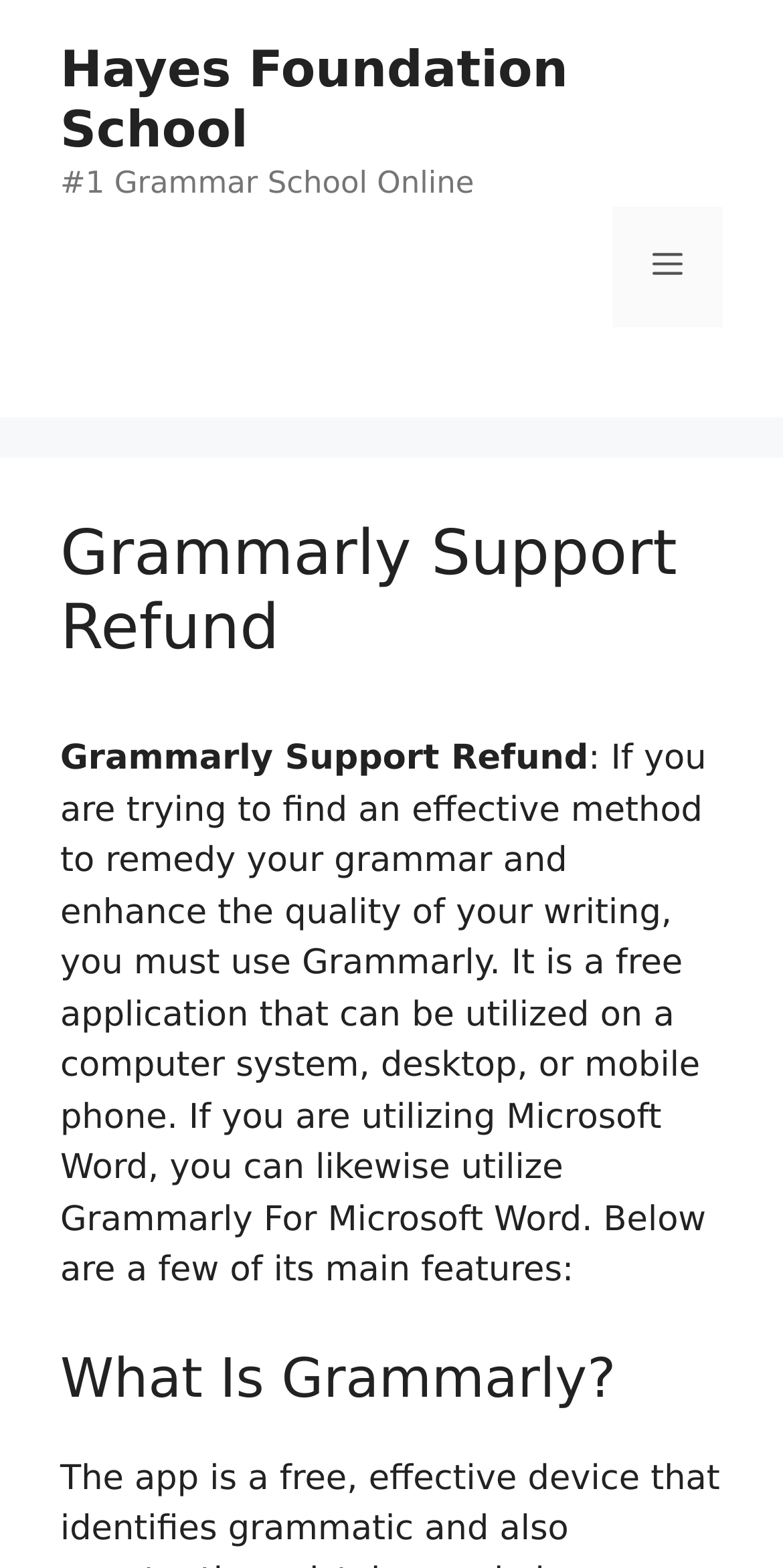Please give a short response to the question using one word or a phrase:
What is the purpose of Grammarly?

Improve writing quality